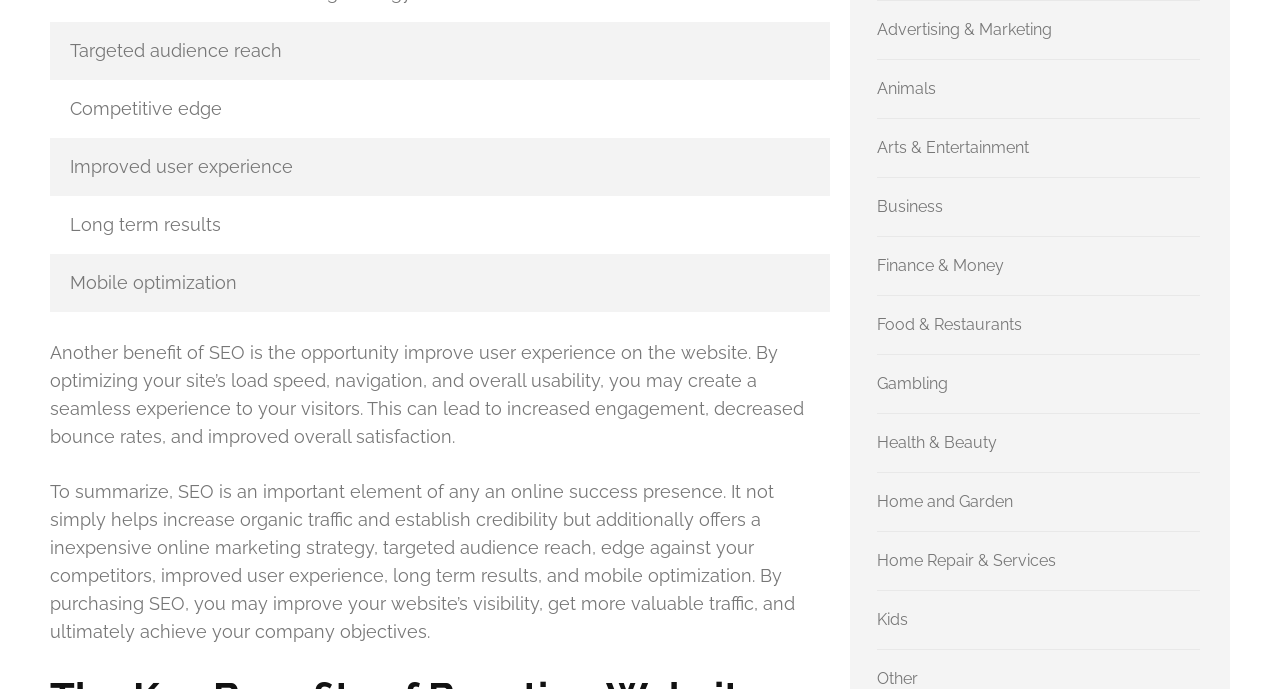Please identify the coordinates of the bounding box that should be clicked to fulfill this instruction: "Request a loan".

None